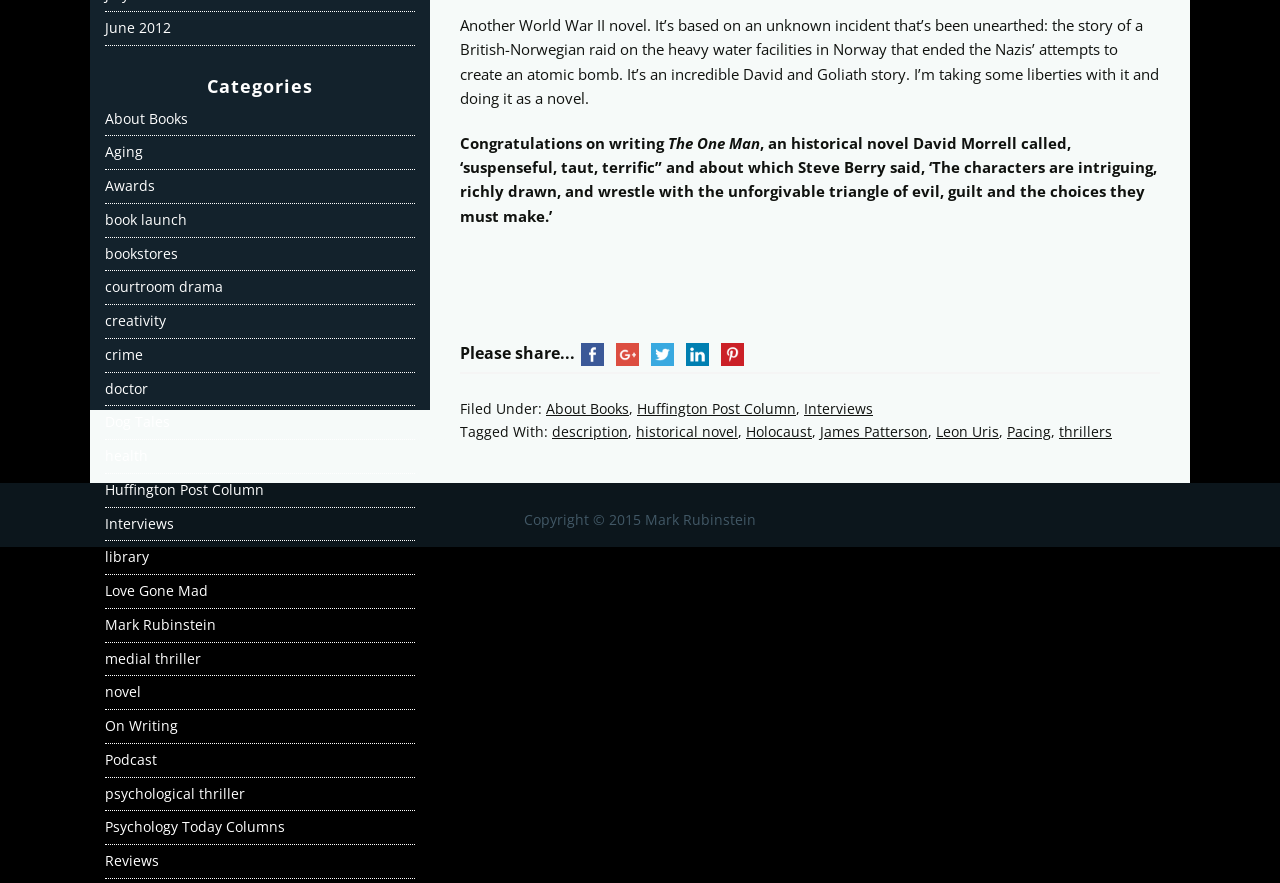What is the category of the post?
Please analyze the image and answer the question with as much detail as possible.

The category of the post is 'About Books' which is obtained from the link element with ID 521.